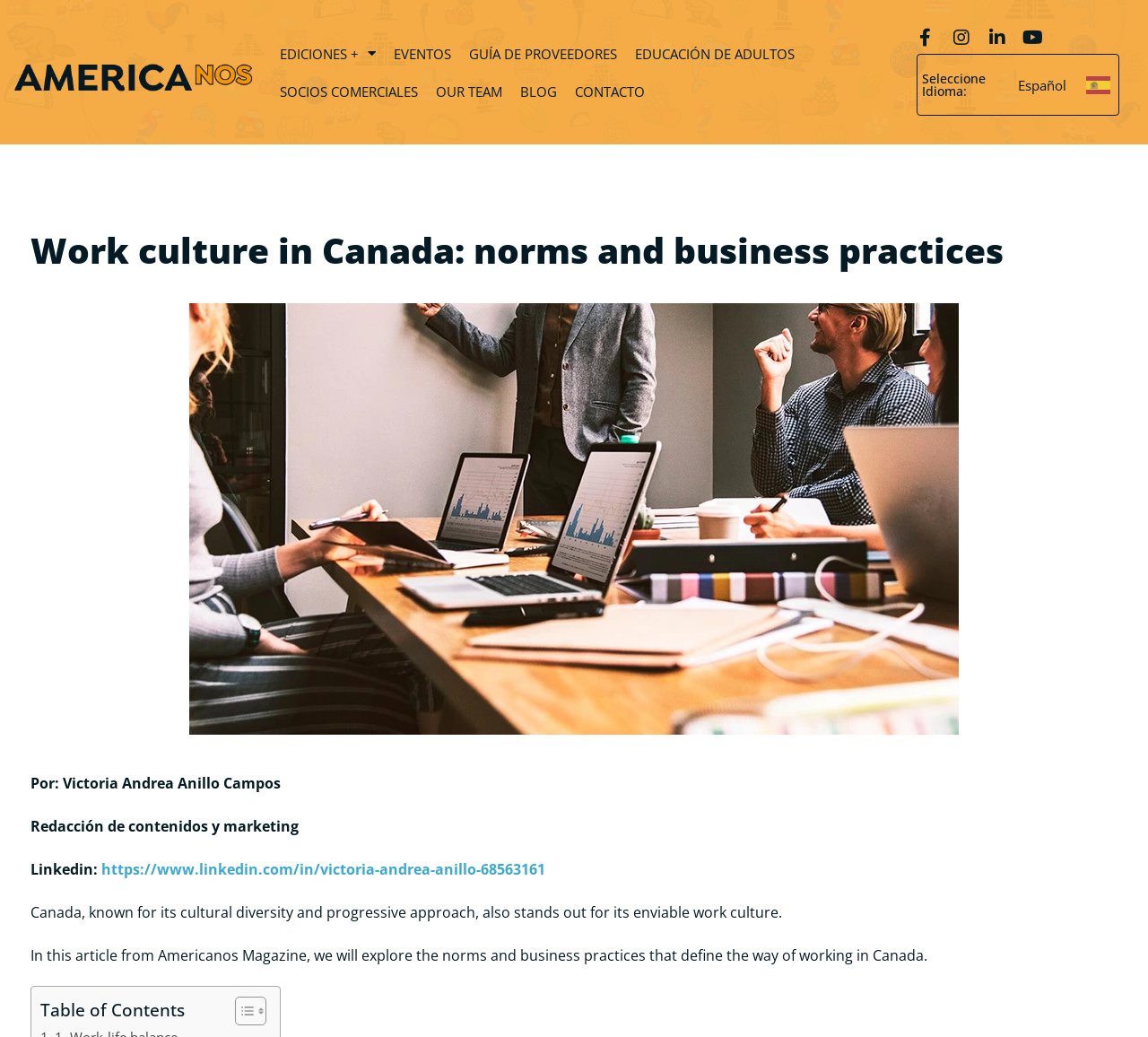Kindly determine the bounding box coordinates for the clickable area to achieve the given instruction: "Visit the author's LinkedIn profile".

[0.088, 0.829, 0.475, 0.848]